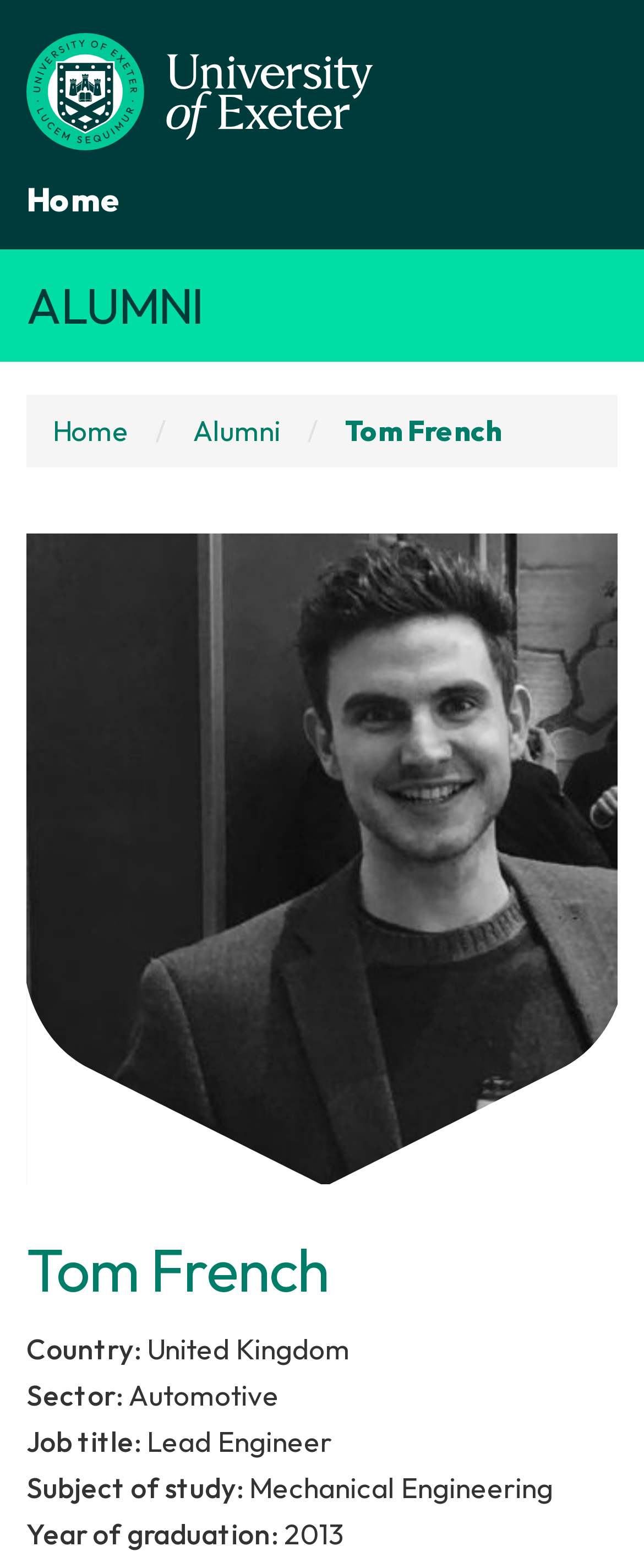What is Tom French's year of graduation? Please answer the question using a single word or phrase based on the image.

2013